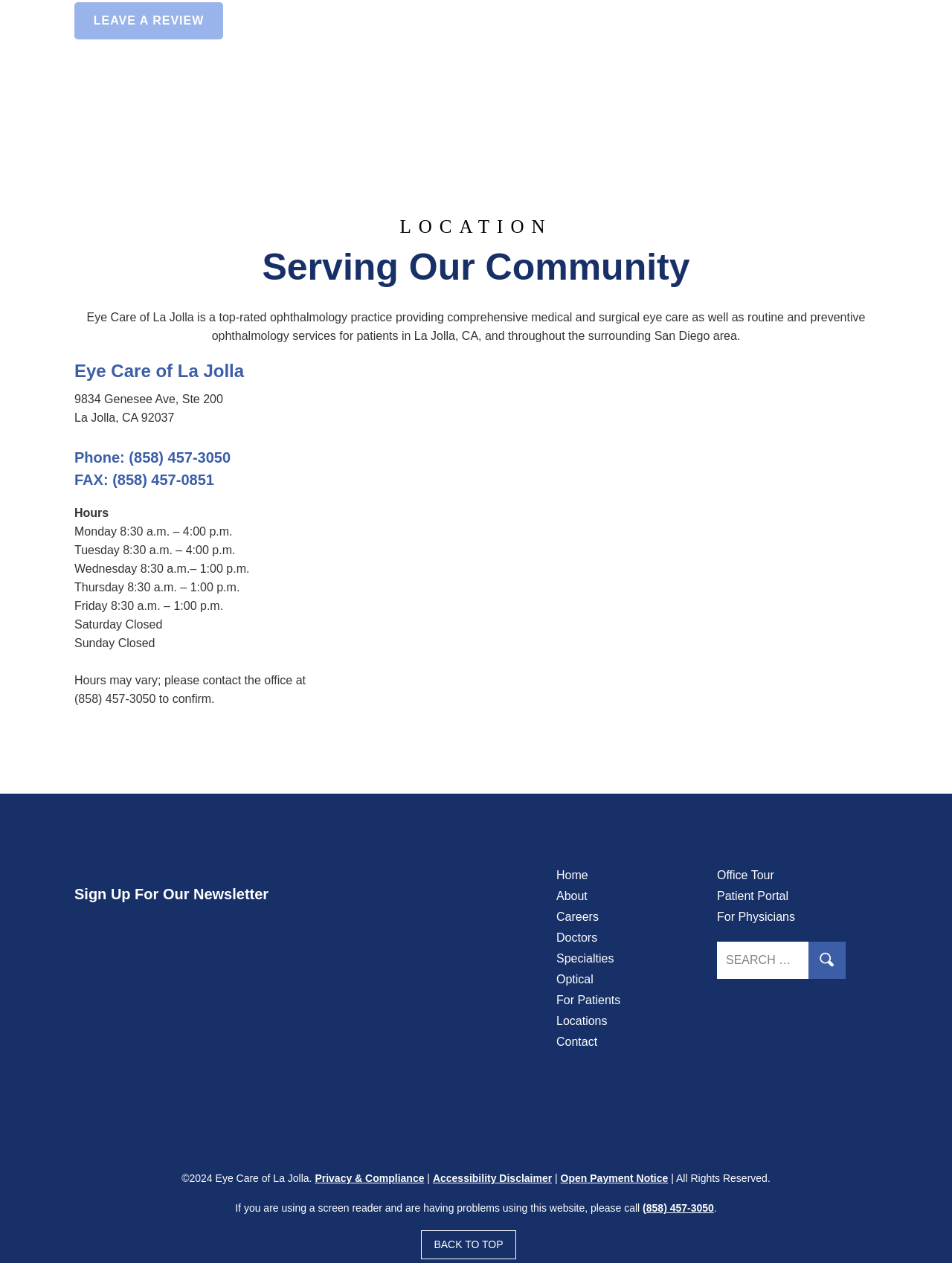Provide a one-word or short-phrase response to the question:
What is the phone number of Eye Care of La Jolla?

(858) 457-3050